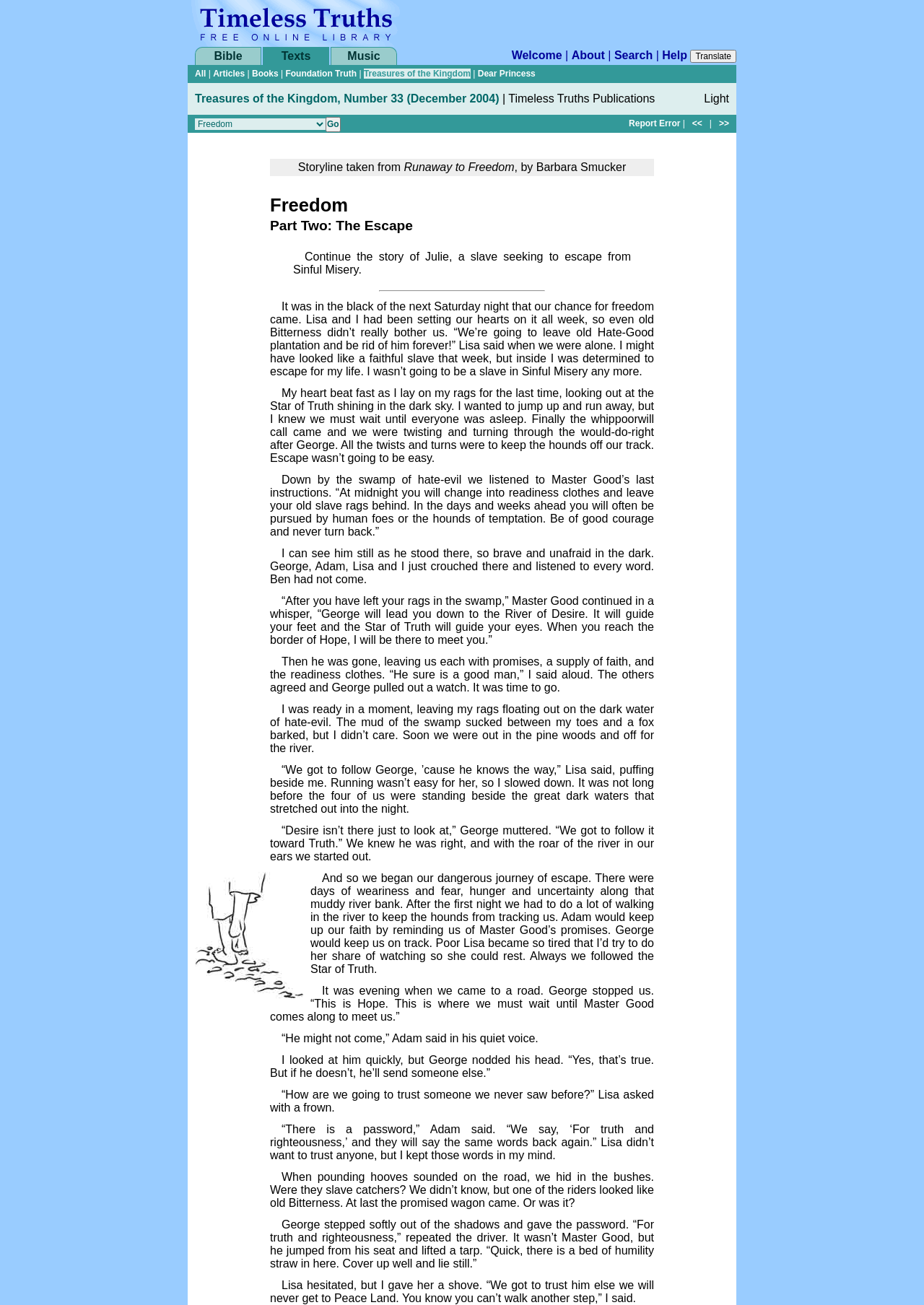Illustrate the webpage thoroughly, mentioning all important details.

This webpage appears to be an online library or publication platform, offering a free collection of books, music, magazines, and more. At the top of the page, there is a navigation menu with links to various categories, including "Bible", "Texts", "Music", "Welcome", "About", "Search", and "Help". 

Below the navigation menu, there is a search bar with a "Translate" button and a "Go" button. On the left side of the search bar, there are links to specific sections, such as "All", "Articles", "Books", "Foundation Truth", and "Treasures of the Kingdom". 

The main content of the page is a story or article titled "Freedom" with a subtitle "Part Two: The Escape". The story is divided into multiple paragraphs, each describing a scene or event in the narrative. The text is accompanied by a blockquote with a brief summary or introduction to the story.

At the bottom of the page, there are links to navigate through the story, including "Report Error", "<<", and ">>". There is also a separator line dividing the main content from the navigation links.